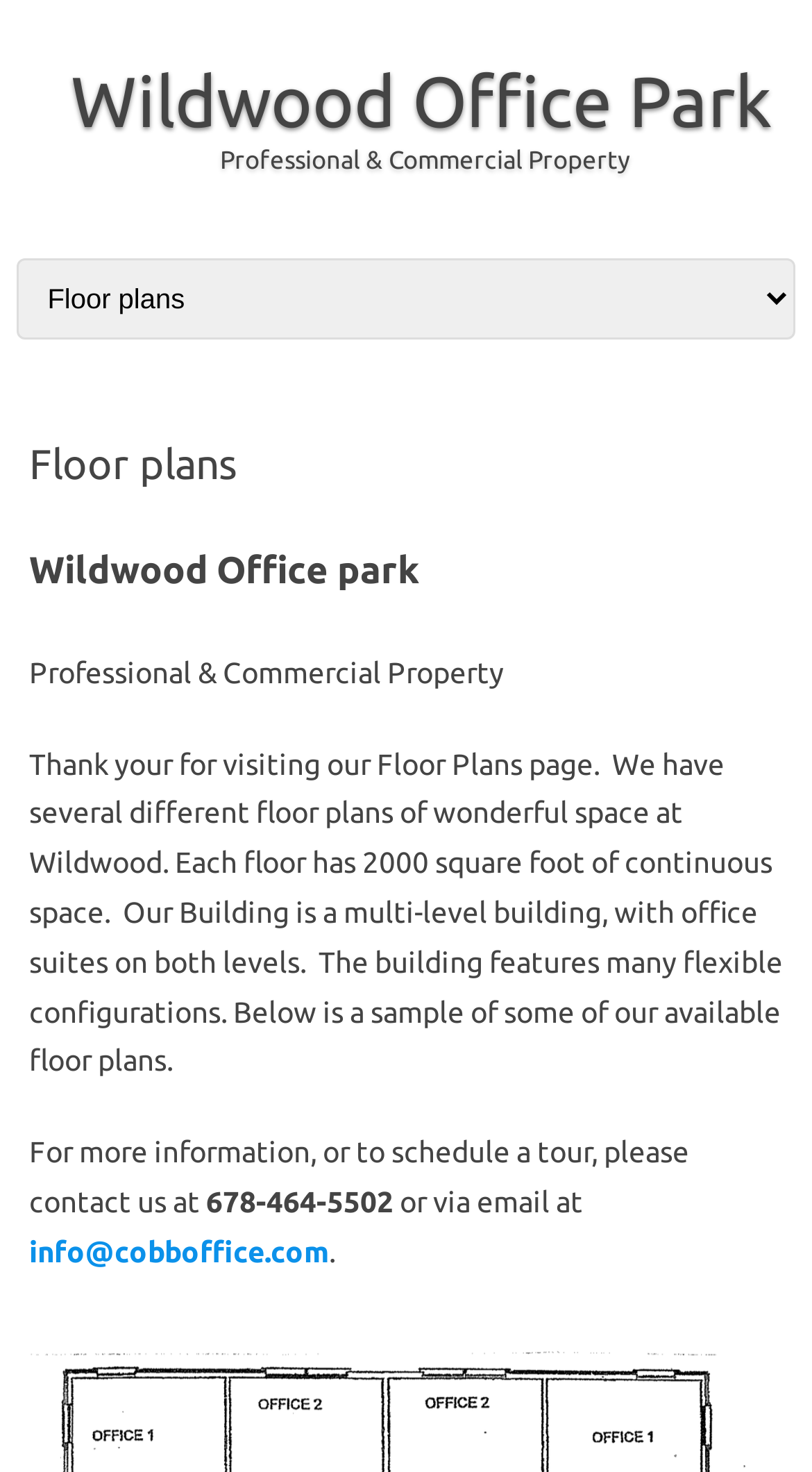Identify the bounding box for the UI element that is described as follows: "info@cobboffice.com".

[0.036, 0.839, 0.405, 0.861]